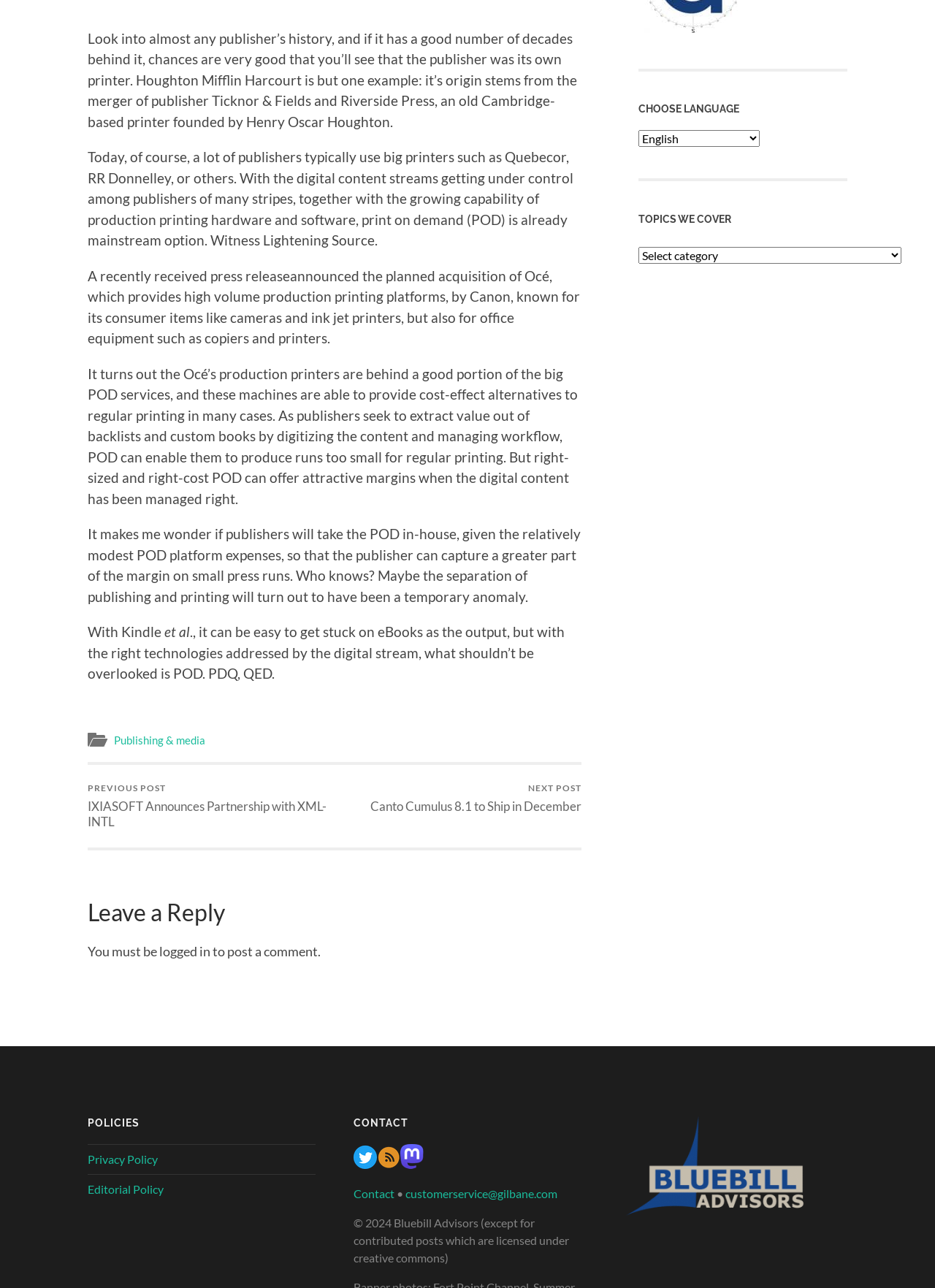Determine the bounding box for the described UI element: "alt="Bluebill Advisors Inc logo"".

[0.662, 0.937, 0.87, 0.948]